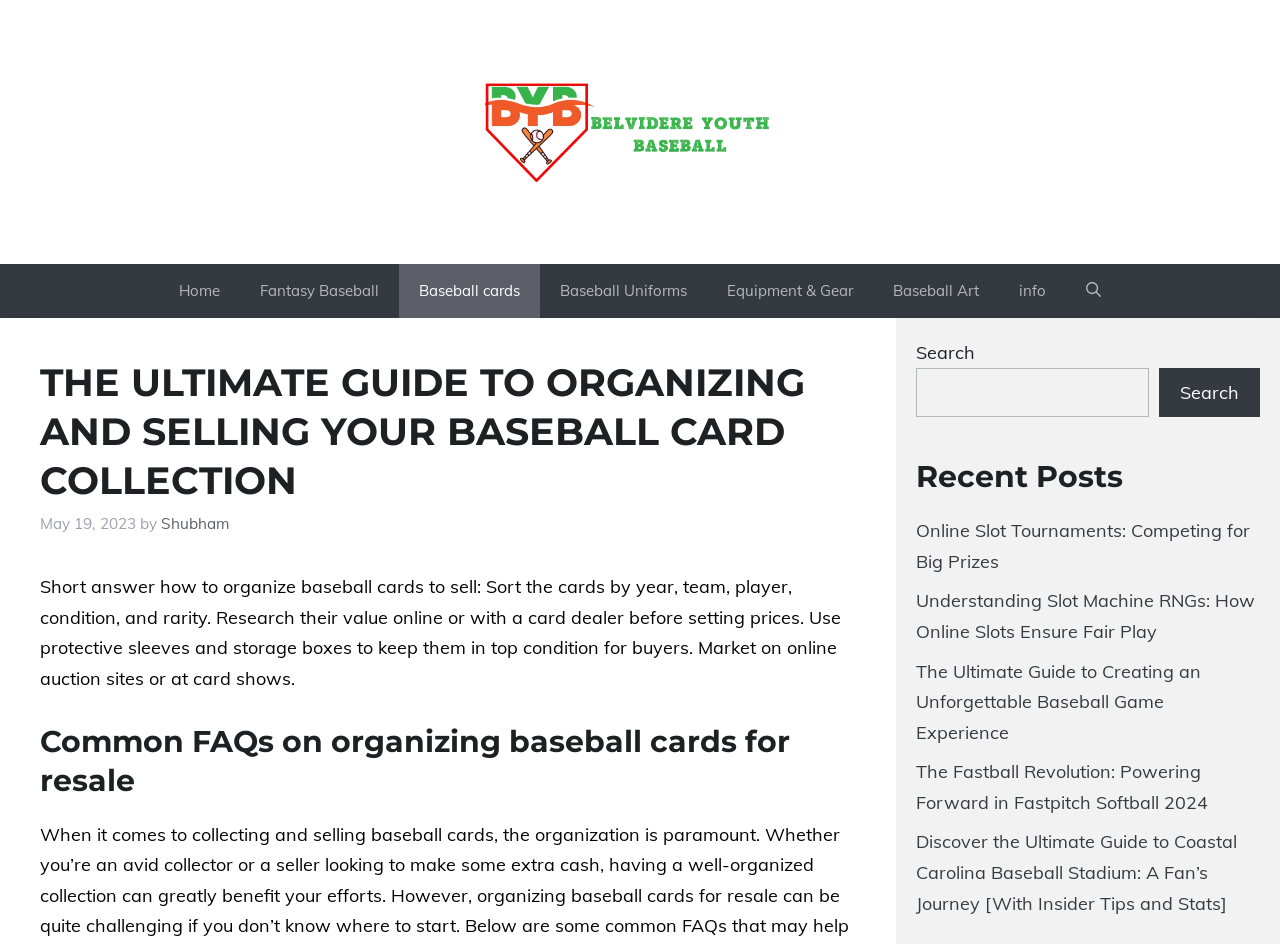Locate the bounding box coordinates of the element to click to perform the following action: 'Click on the 'Belvidere Youth Baseball' link'. The coordinates should be given as four float values between 0 and 1, in the form of [left, top, right, bottom].

[0.379, 0.125, 0.621, 0.15]